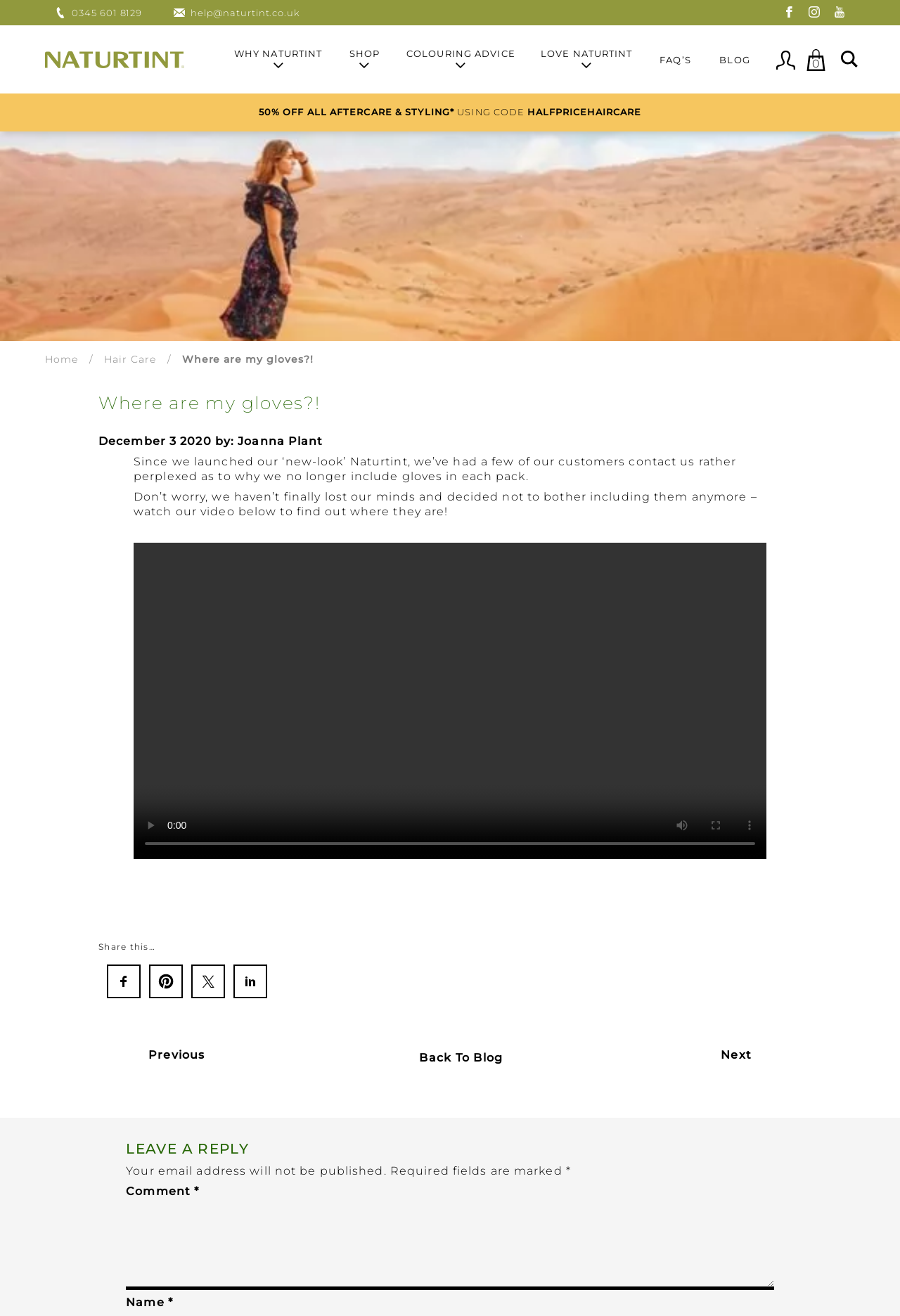What is the topic of the current blog post?
Provide a comprehensive and detailed answer to the question.

I found the topic of the blog post by looking at the heading of the webpage, which says 'Where are my gloves?!'. This heading is likely the title of the current blog post.